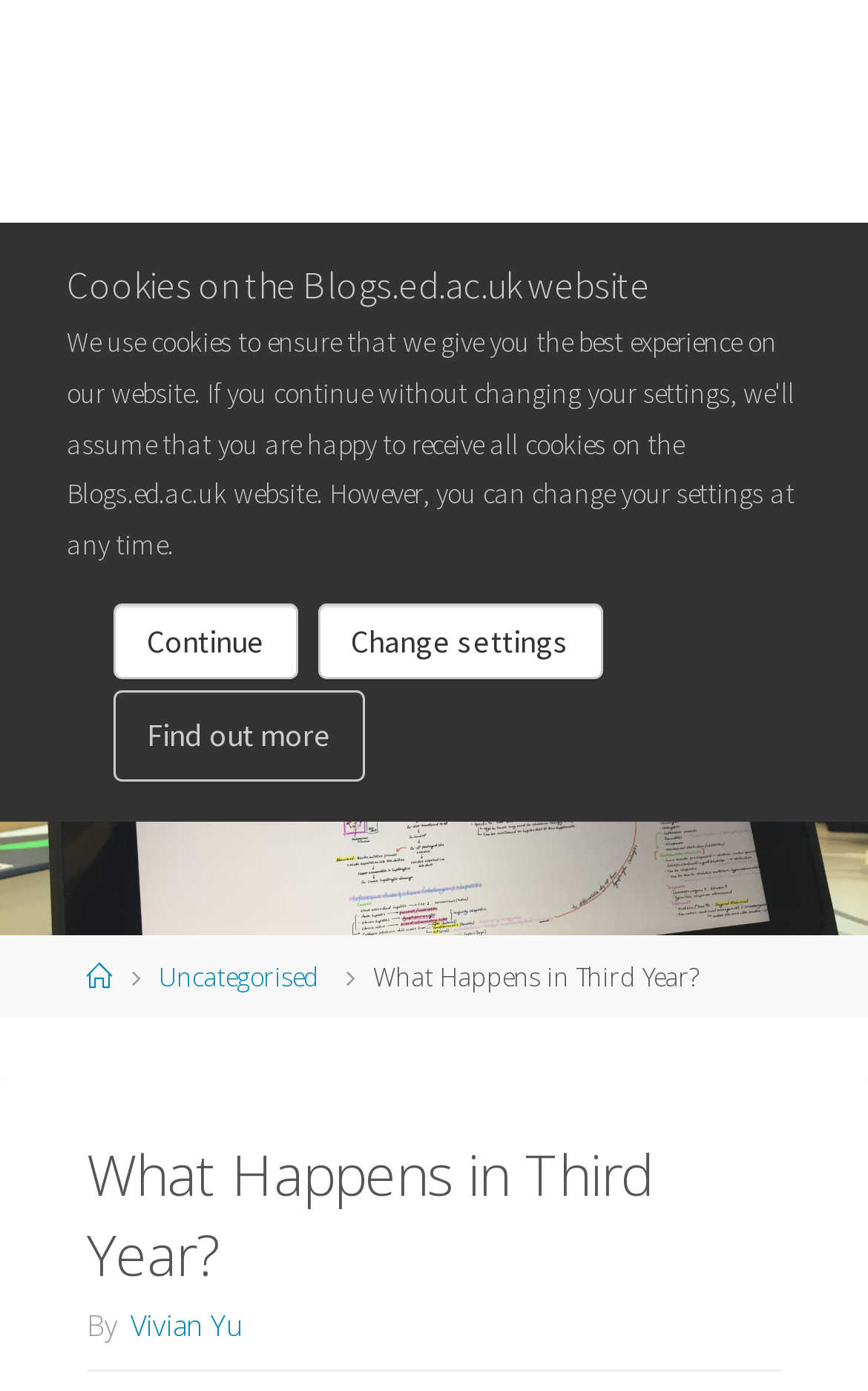What is the image on the webpage about?
Refer to the image and give a detailed answer to the query.

The image on the webpage is related to the story 'What Happens in Third Year?' as it has the same title and is likely an illustration or cover image for the story.